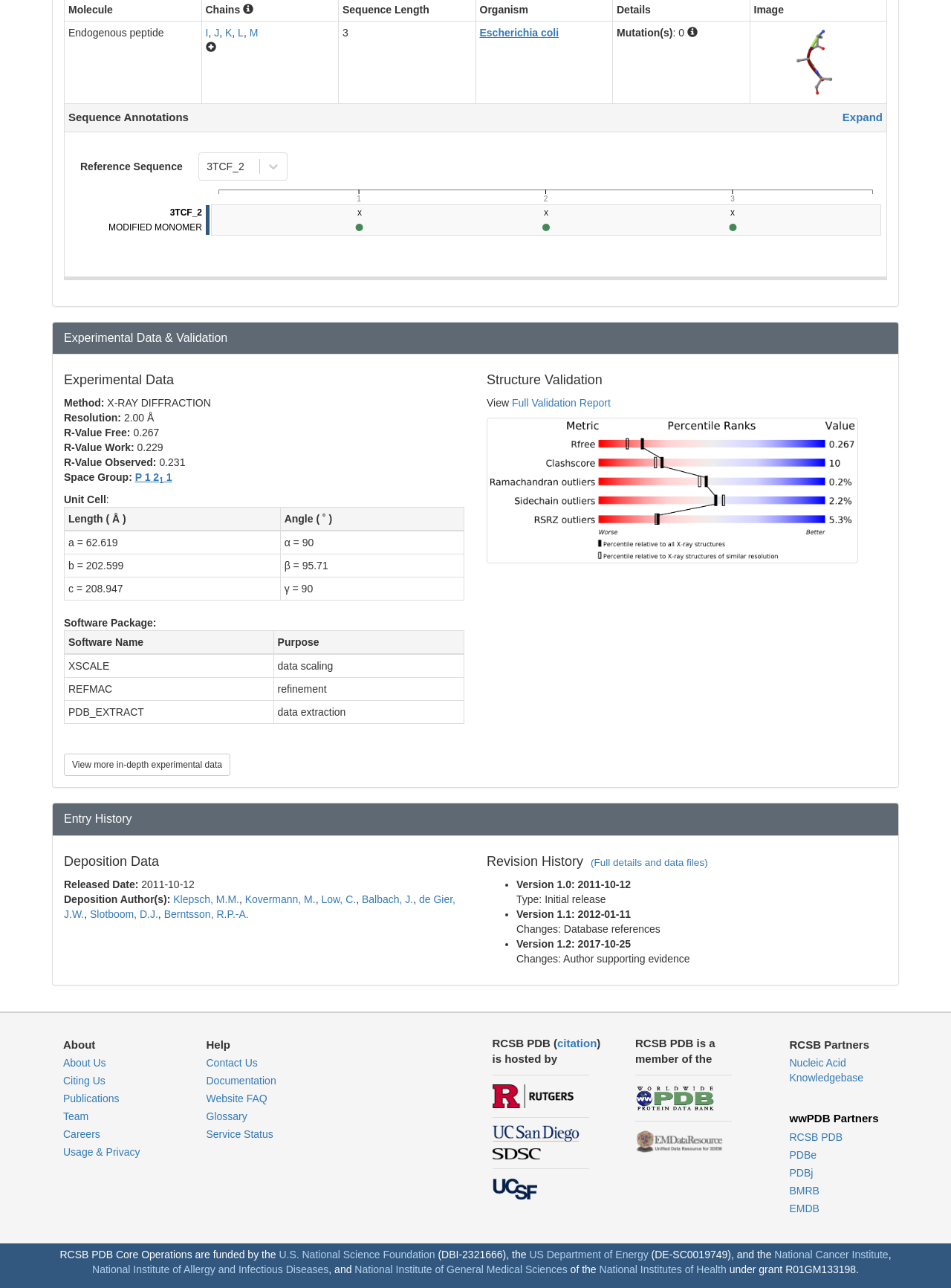Determine the bounding box for the described UI element: "title="Twitter"".

None